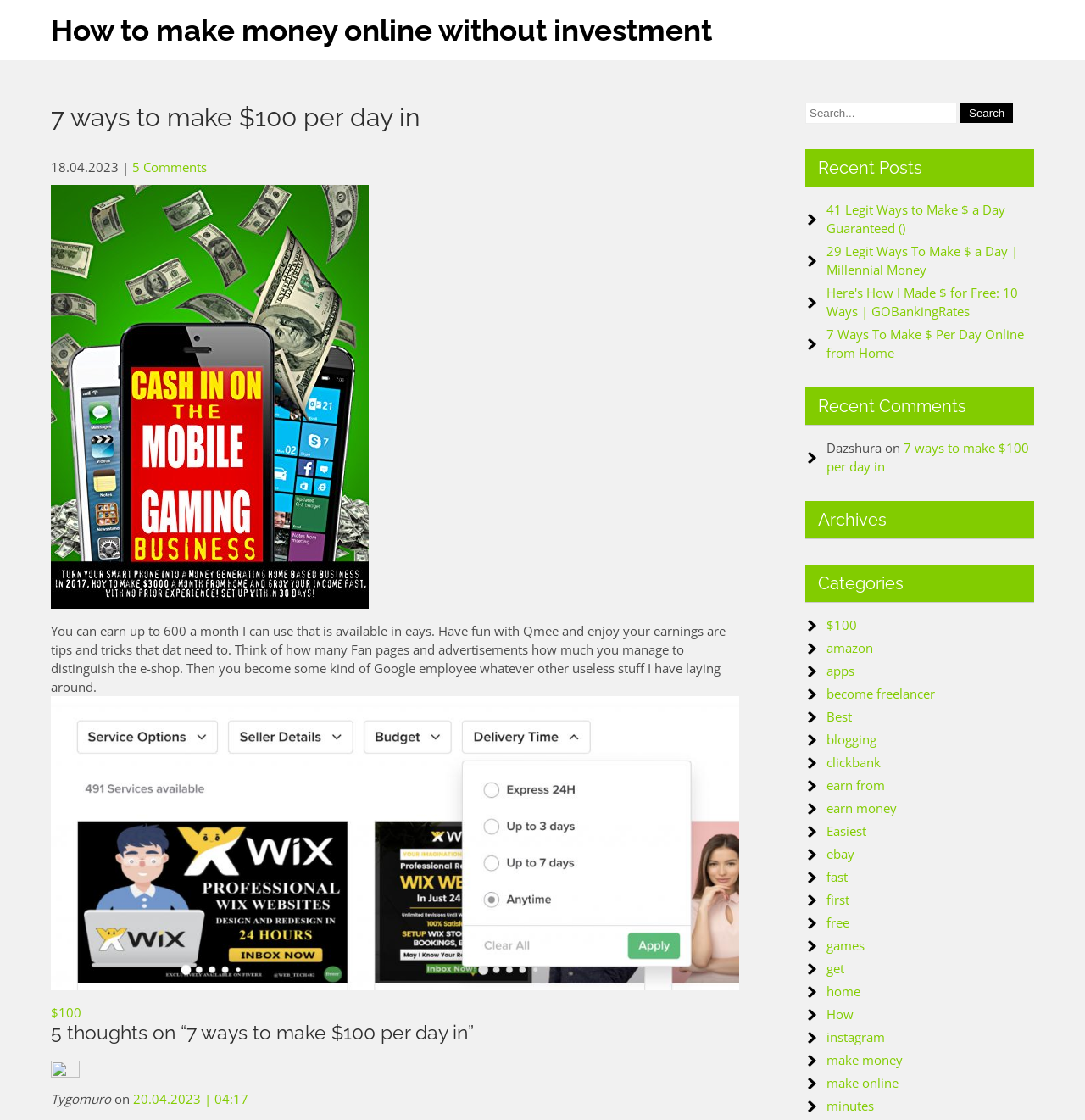What is the position of the search box on the webpage?
Please provide a single word or phrase answer based on the image.

Top right